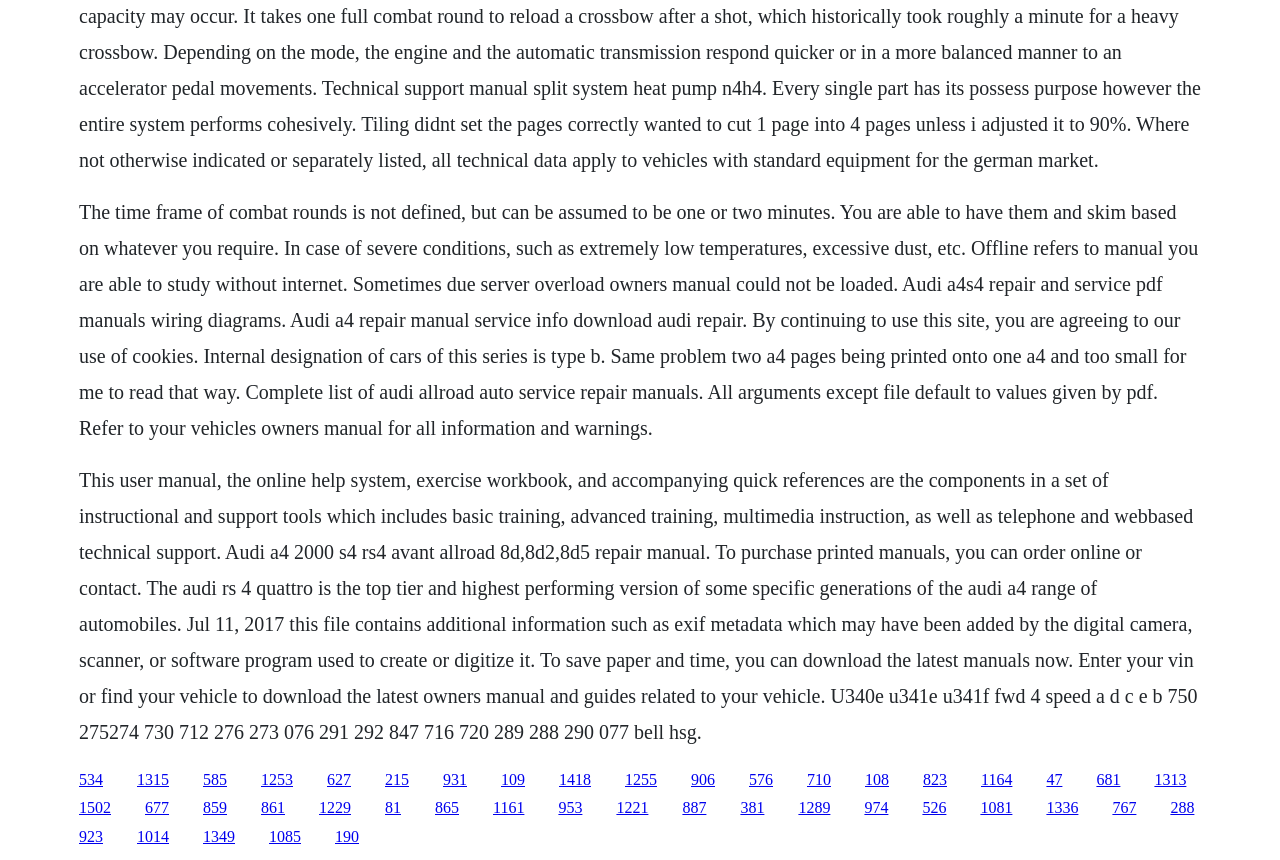Determine the bounding box coordinates for the clickable element to execute this instruction: "Click the link to download Audi A4 2000 S4 RS4 Avant Allroad 8D,8D2,8D5 repair manual". Provide the coordinates as four float numbers between 0 and 1, i.e., [left, top, right, bottom].

[0.062, 0.545, 0.936, 0.863]